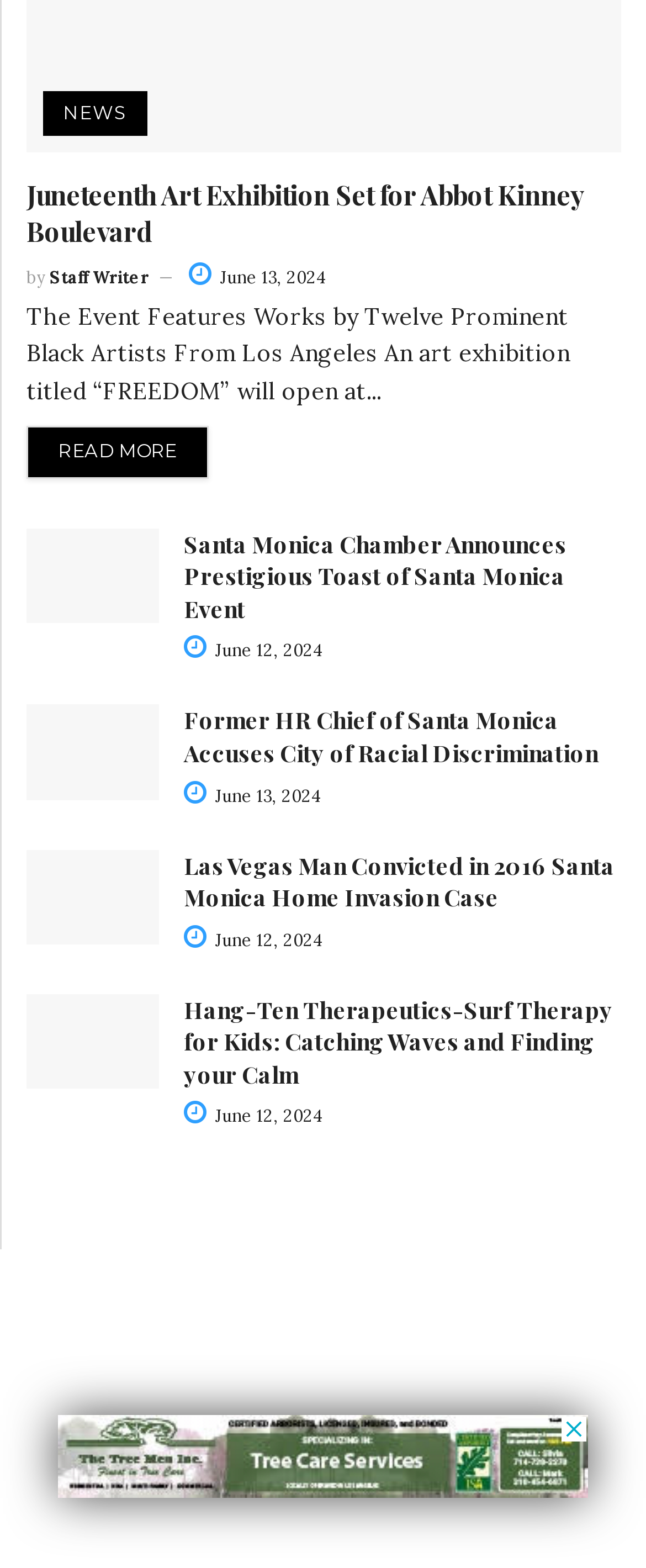Please find the bounding box coordinates of the section that needs to be clicked to achieve this instruction: "Check out Las Vegas Man Convicted in 2016 Santa Monica Home Invasion Case".

[0.041, 0.542, 0.246, 0.602]